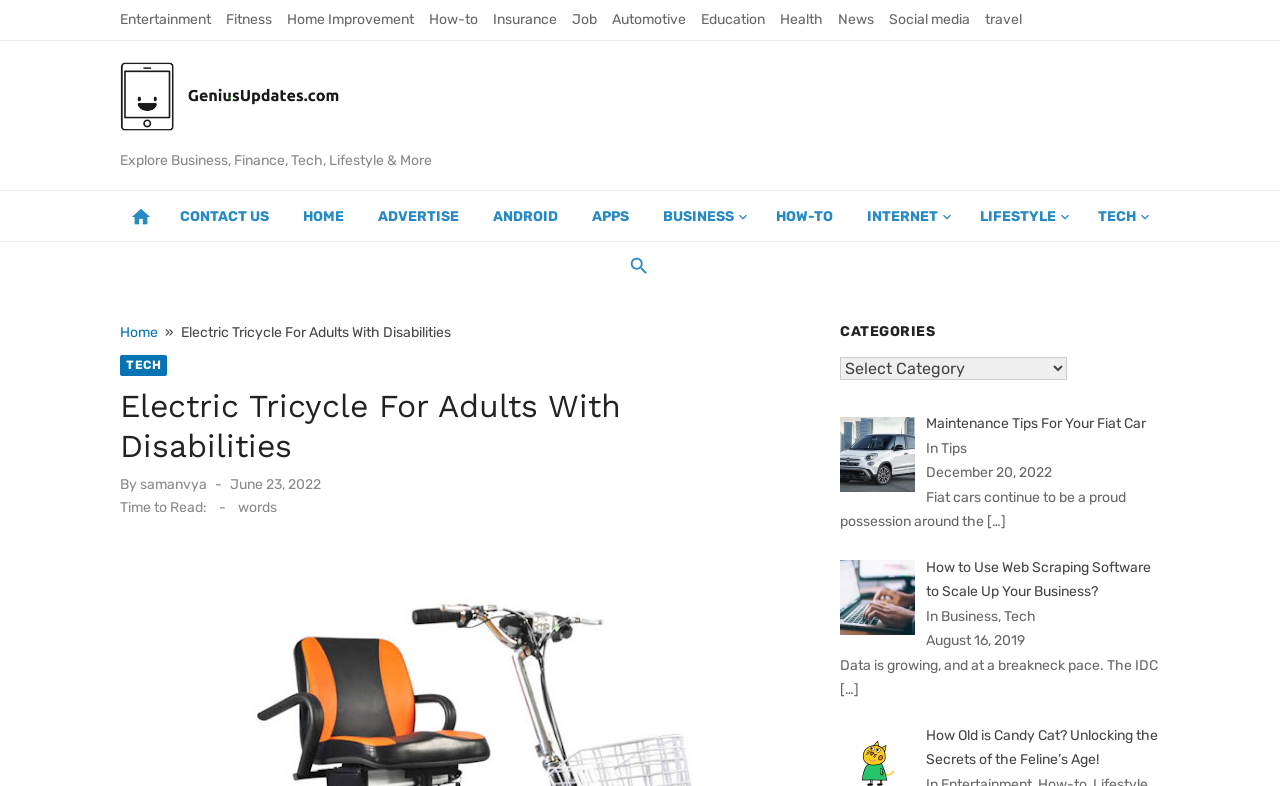Please analyze the image and provide a thorough answer to the question:
What is the title of the first article?

I looked at the heading element with the text 'Electric Tricycle For Adults With Disabilities' and determined it to be the title of the first article.